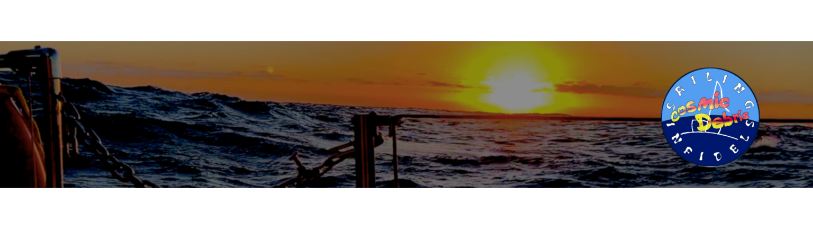Give a comprehensive caption that covers the entire image content.

This captivating image features a breathtaking sunset over a tranquil ocean, with waves gently rolling in towards the viewer. The colorful horizon showcases hues of orange and yellow, illuminating the sky as the sun descends. In the foreground, the silhouette of a boat's railing suggests a sense of adventure and exploration on the open water. Prominently displayed in the corner is a vibrant logo that reads "Sailing Infidels," featuring playful lettering in blue and red, evoking a sense of fun and camaraderie in the sailing community. This imagery draws viewers into the spirit of adventure, perfectly complementing the essence of the accompanying podcast content.